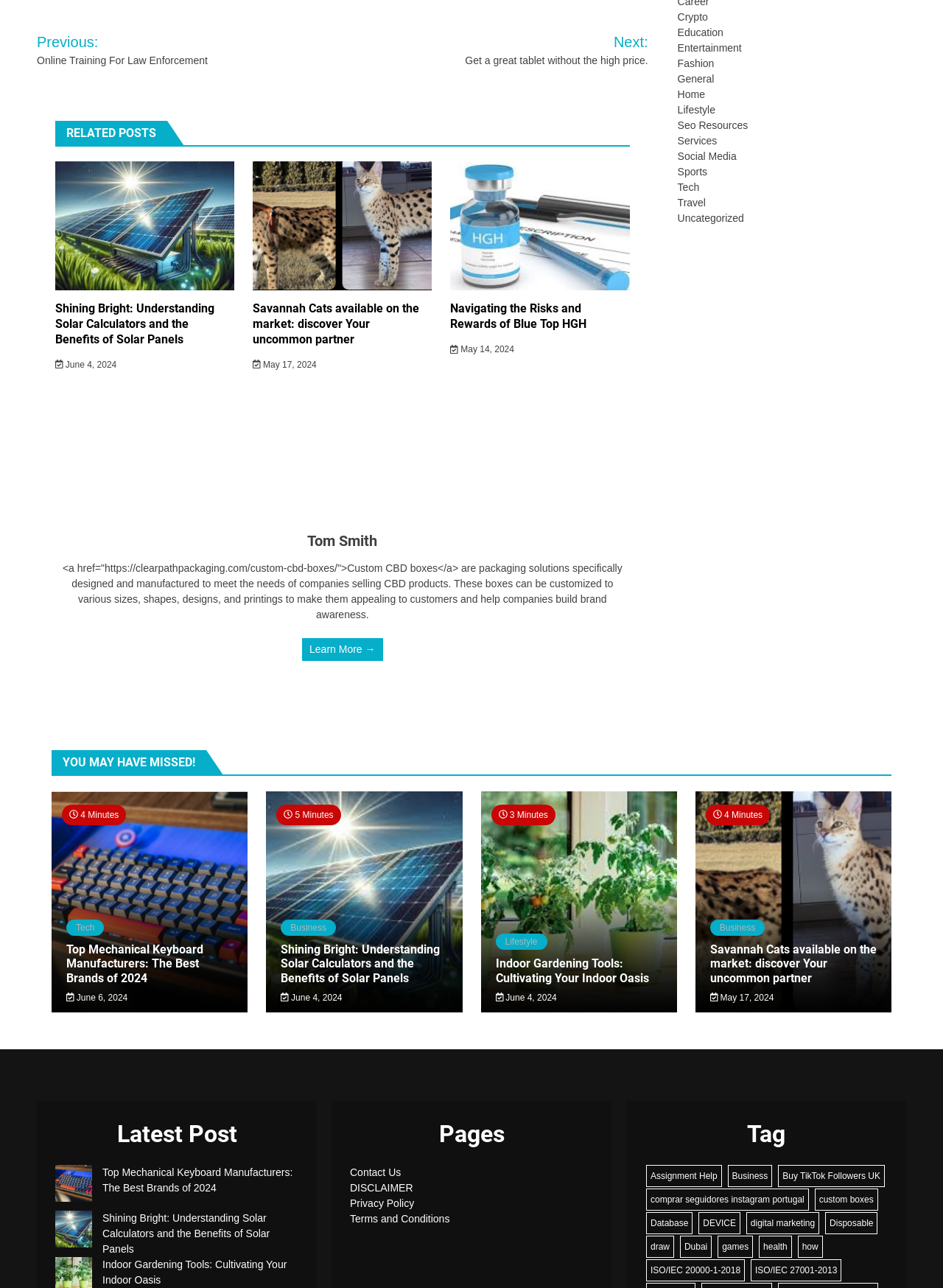What is the estimated reading time of the article 'Top Mechanical Keyboard Manufacturers: The Best Brands of 2024'?
Please look at the screenshot and answer using one word or phrase.

4 Minutes